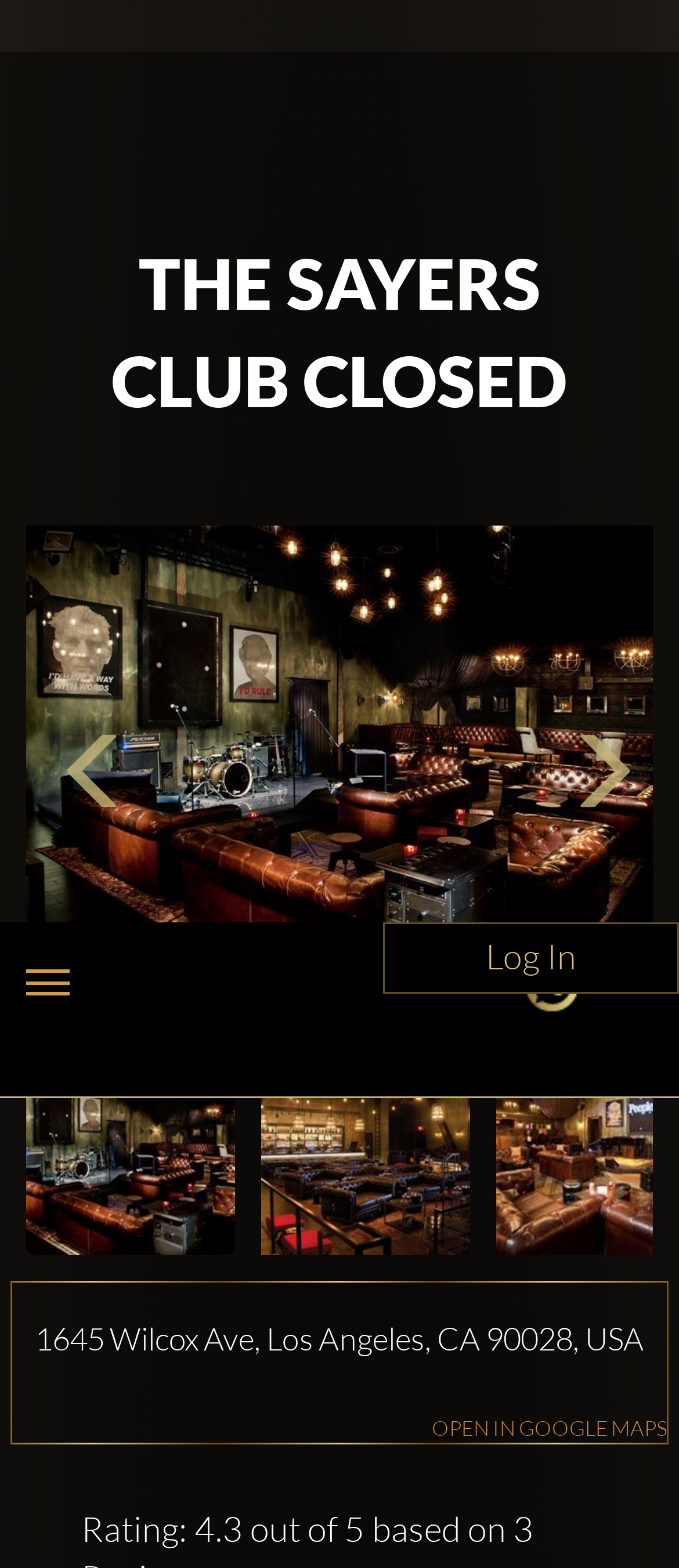Please specify the bounding box coordinates of the element that should be clicked to execute the given instruction: 'Log in to the website'. Ensure the coordinates are four float numbers between 0 and 1, expressed as [left, top, right, bottom].

[0.564, 0.0, 1.0, 0.045]